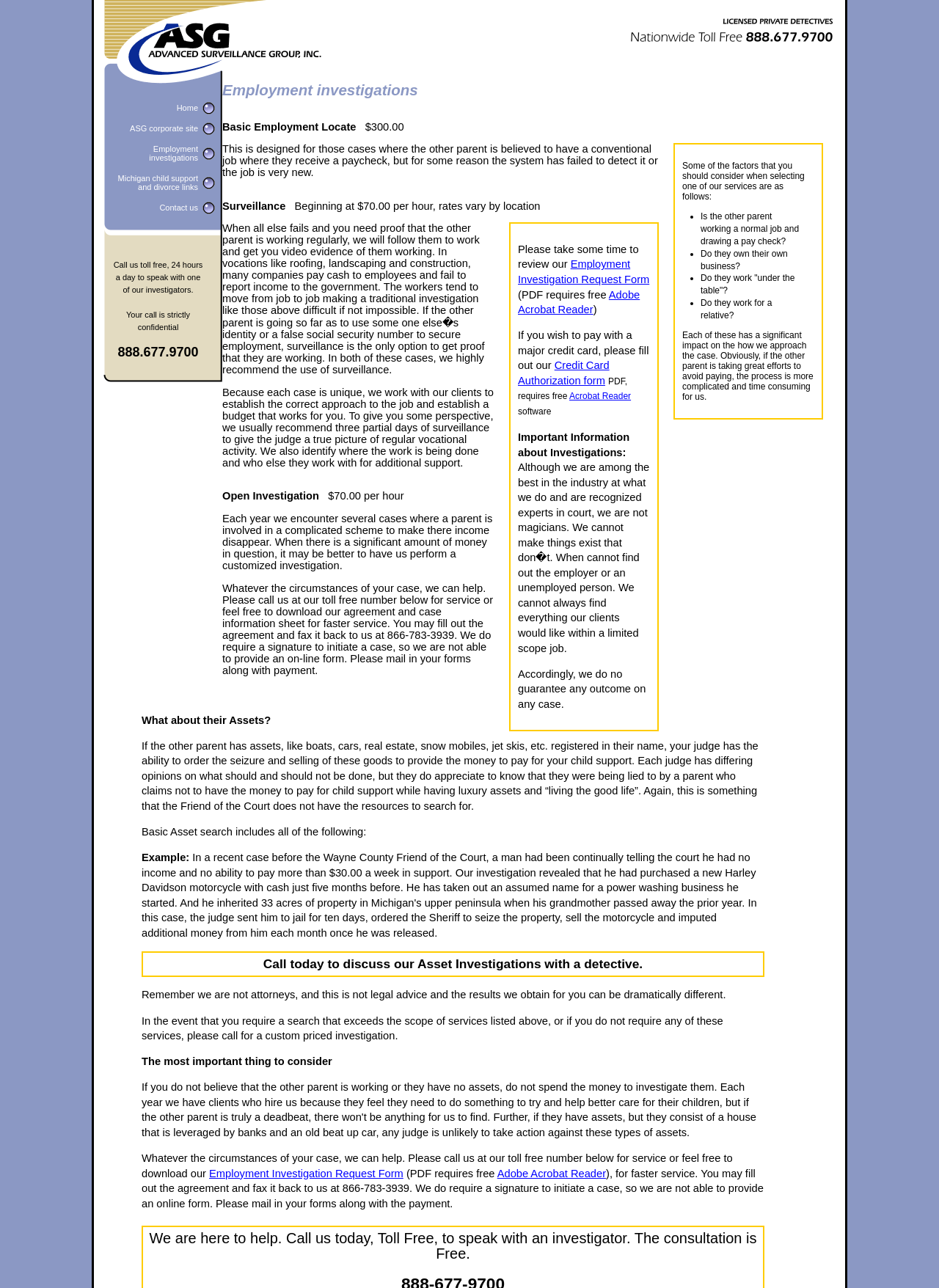Find the bounding box coordinates of the element I should click to carry out the following instruction: "Click the 'Home' link".

[0.112, 0.077, 0.211, 0.09]